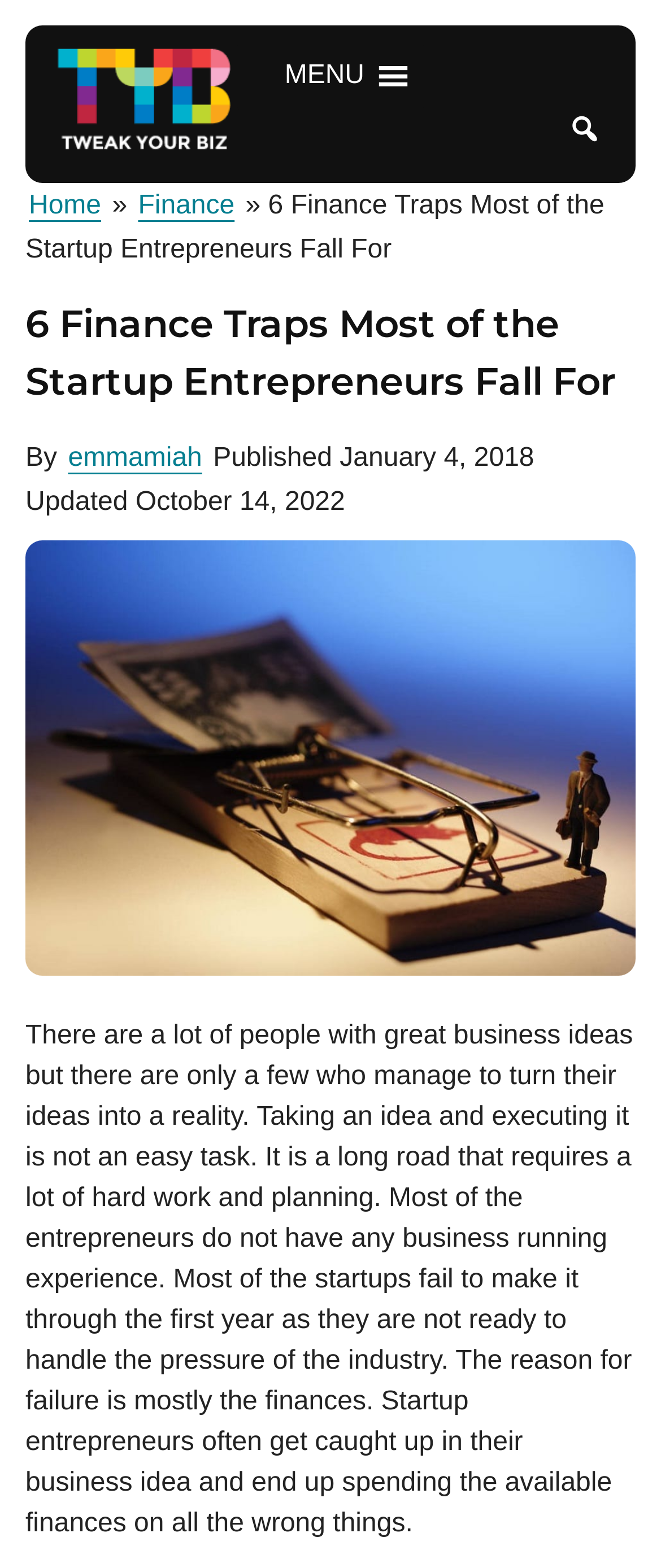Respond to the question below with a single word or phrase:
When was the article last updated?

October 14, 2022